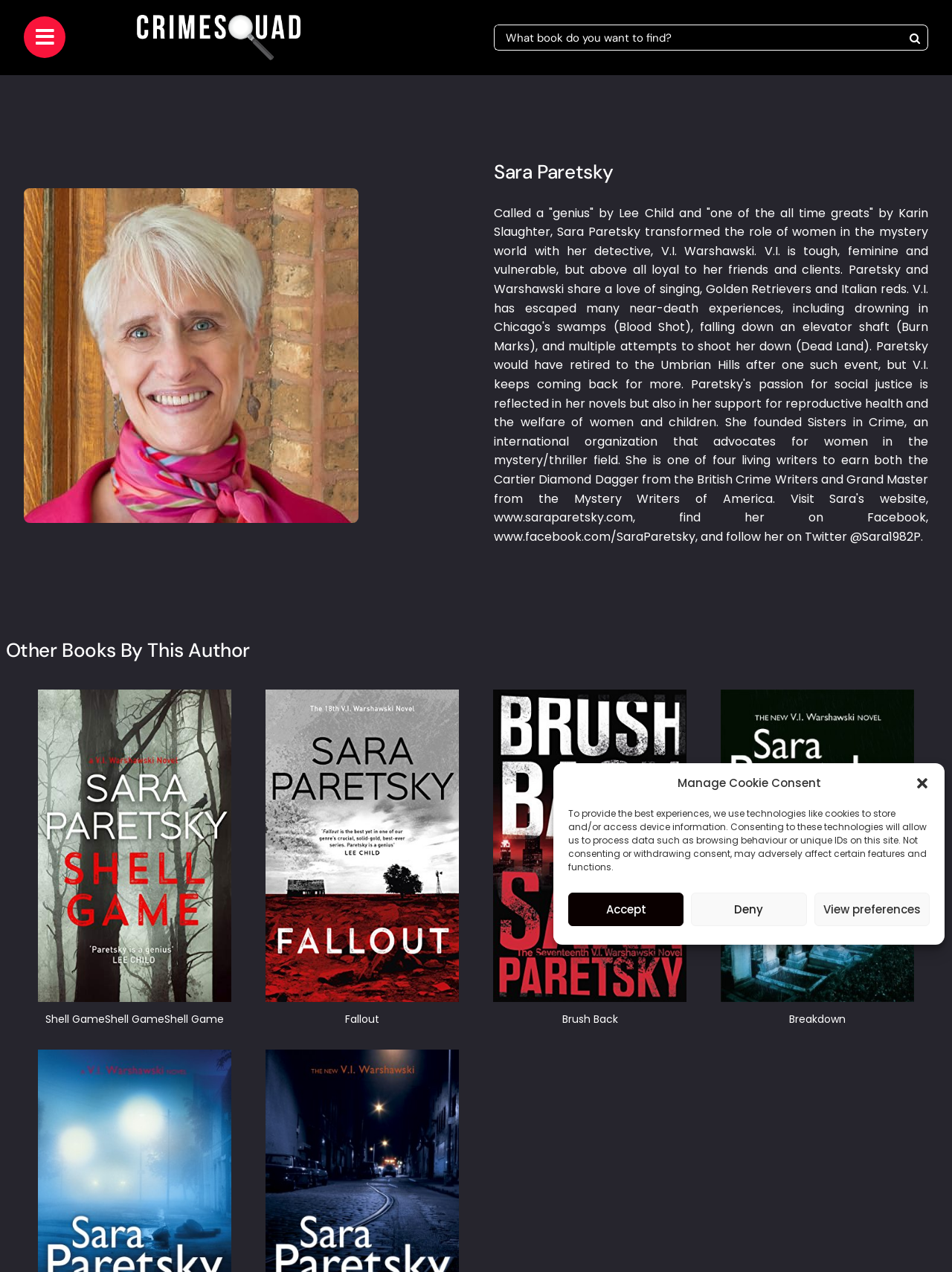Provide the bounding box coordinates of the HTML element this sentence describes: "Deny". The bounding box coordinates consist of four float numbers between 0 and 1, i.e., [left, top, right, bottom].

[0.726, 0.702, 0.847, 0.728]